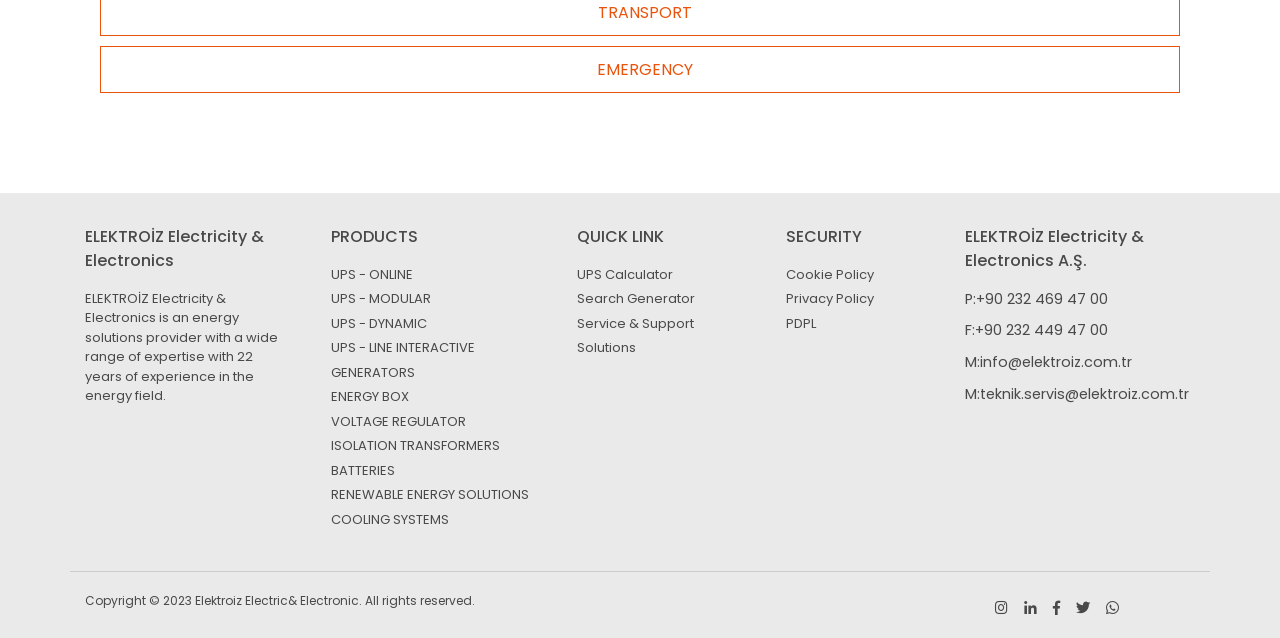Determine the bounding box coordinates of the section to be clicked to follow the instruction: "Learn about UPS - ONLINE products". The coordinates should be given as four float numbers between 0 and 1, formatted as [left, top, right, bottom].

[0.259, 0.415, 0.438, 0.446]